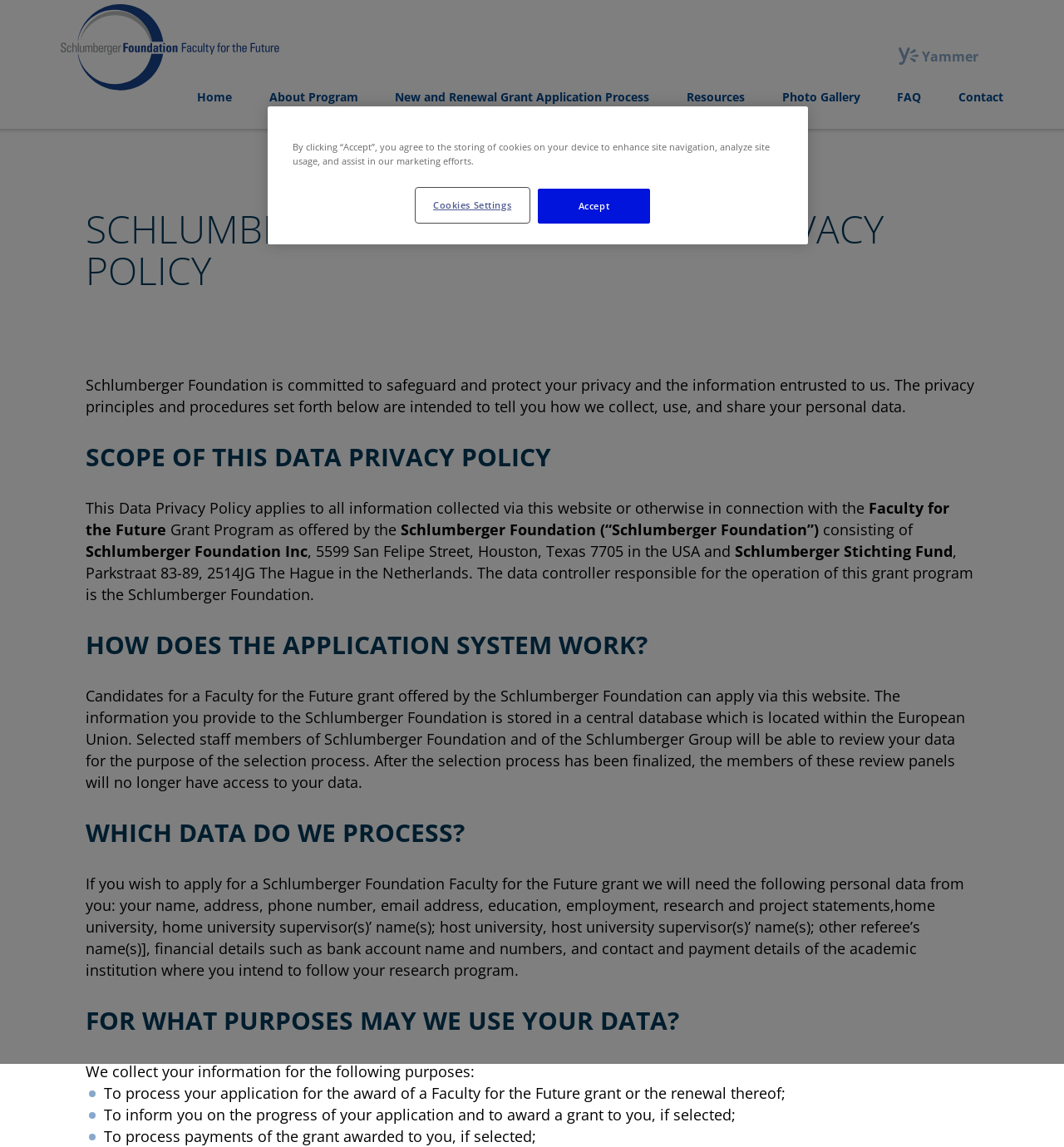Identify the bounding box coordinates of the clickable region required to complete the instruction: "Click the 'Home' link". The coordinates should be given as four float numbers within the range of 0 and 1, i.e., [left, top, right, bottom].

[0.185, 0.08, 0.218, 0.09]